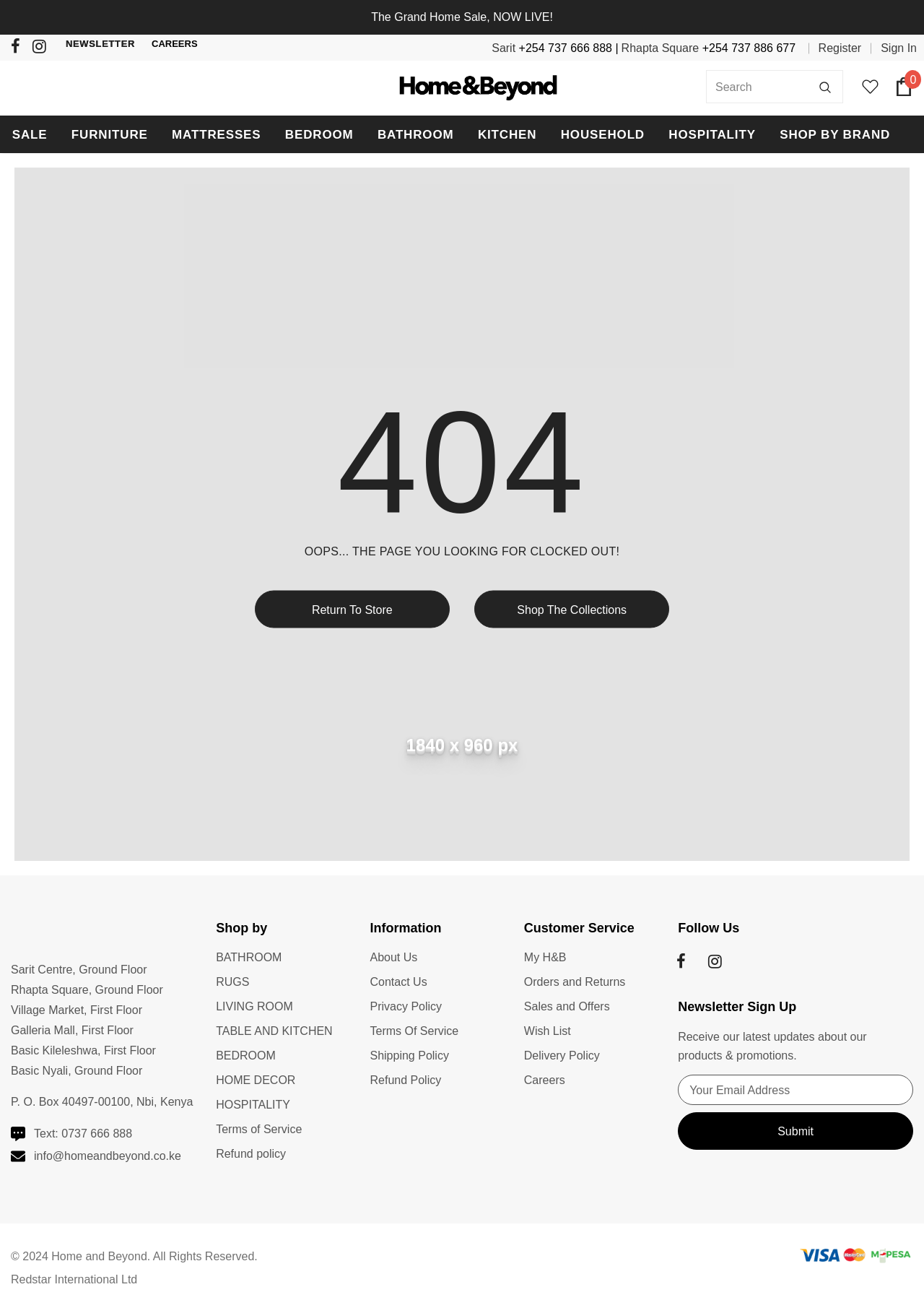Predict the bounding box of the UI element that fits this description: "value="Submit"".

[0.734, 0.847, 0.988, 0.876]